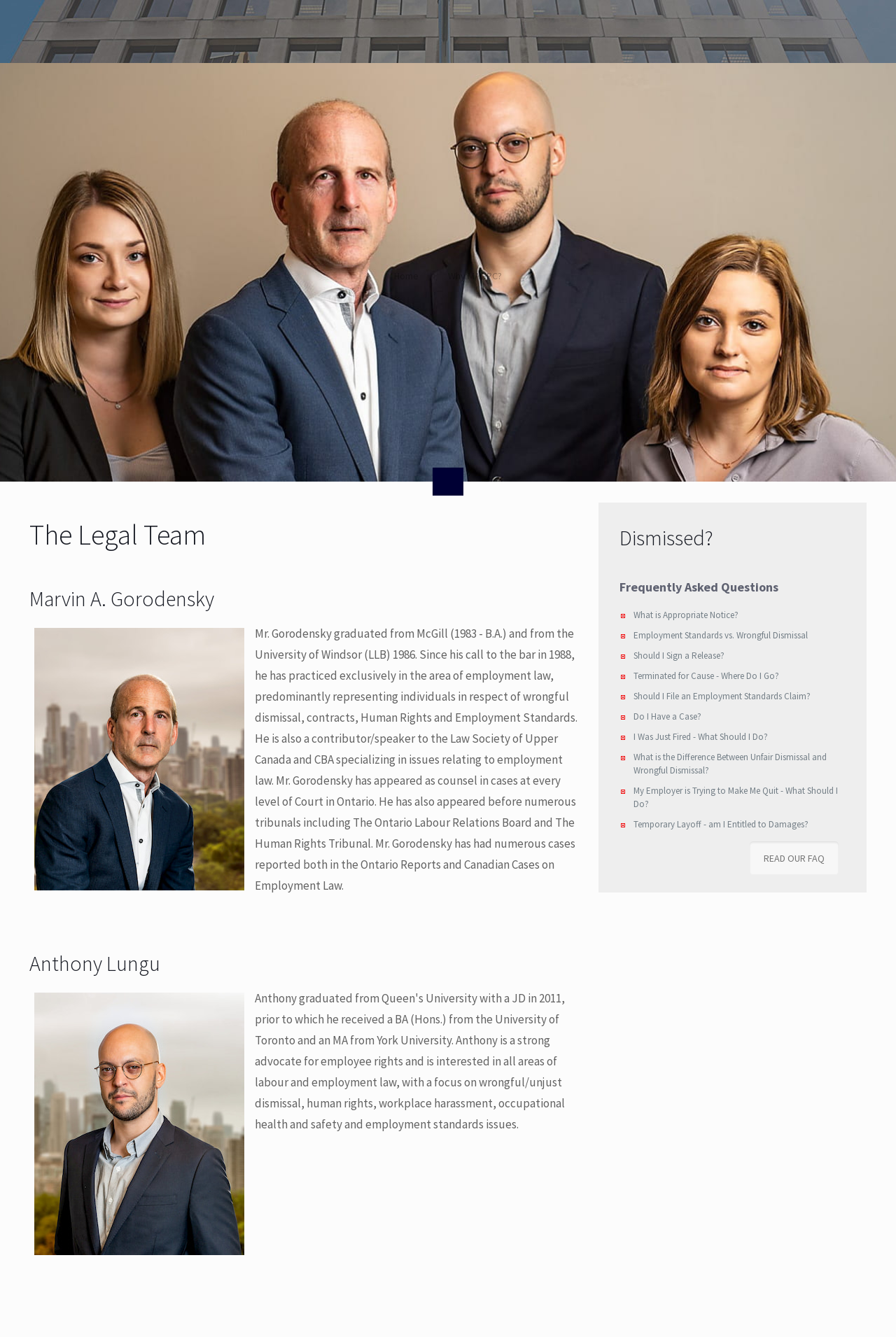Using the webpage screenshot, find the UI element described by READ OUR FAQ. Provide the bounding box coordinates in the format (top-left x, top-left y, bottom-right x, bottom-right y), ensuring all values are floating point numbers between 0 and 1.

[0.837, 0.629, 0.936, 0.654]